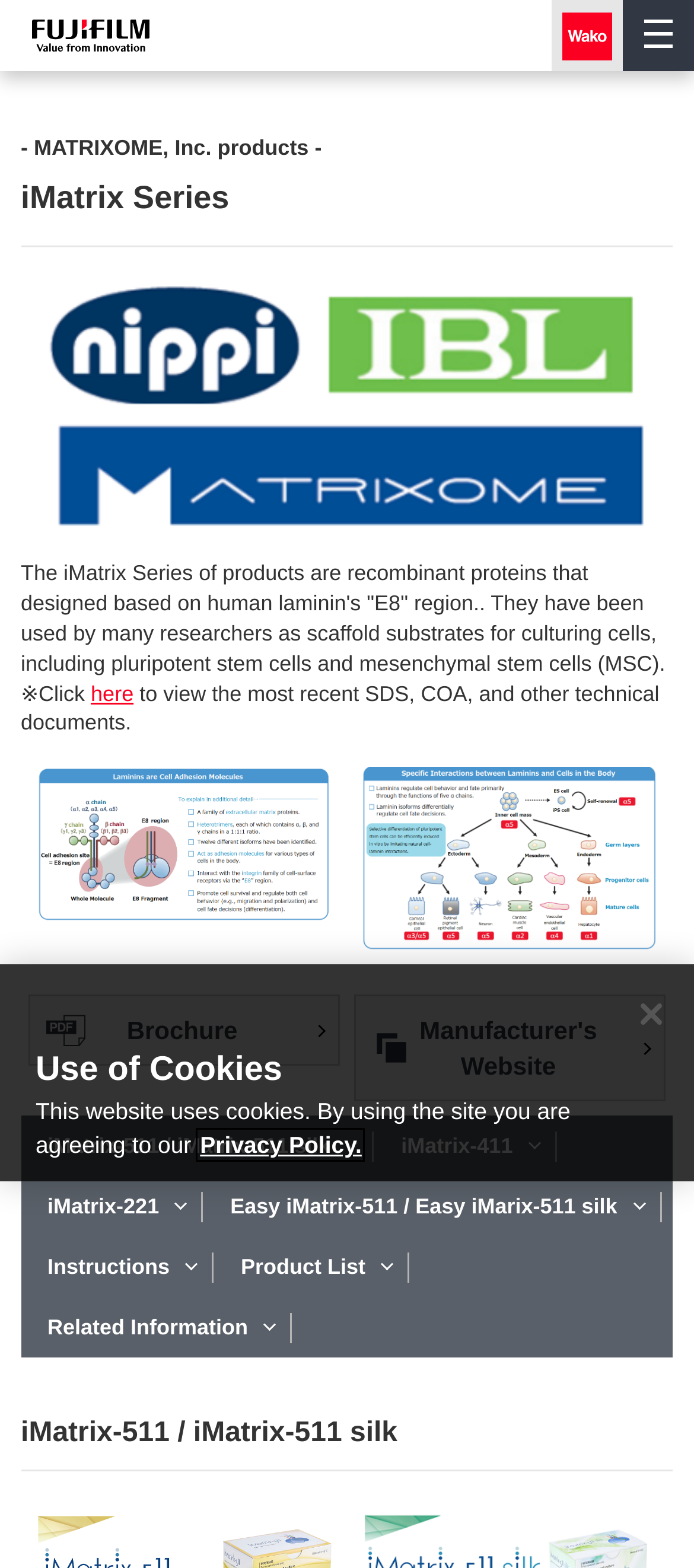What is the company name in the top-left corner?
Examine the screenshot and reply with a single word or phrase.

FUJIFILM Wako